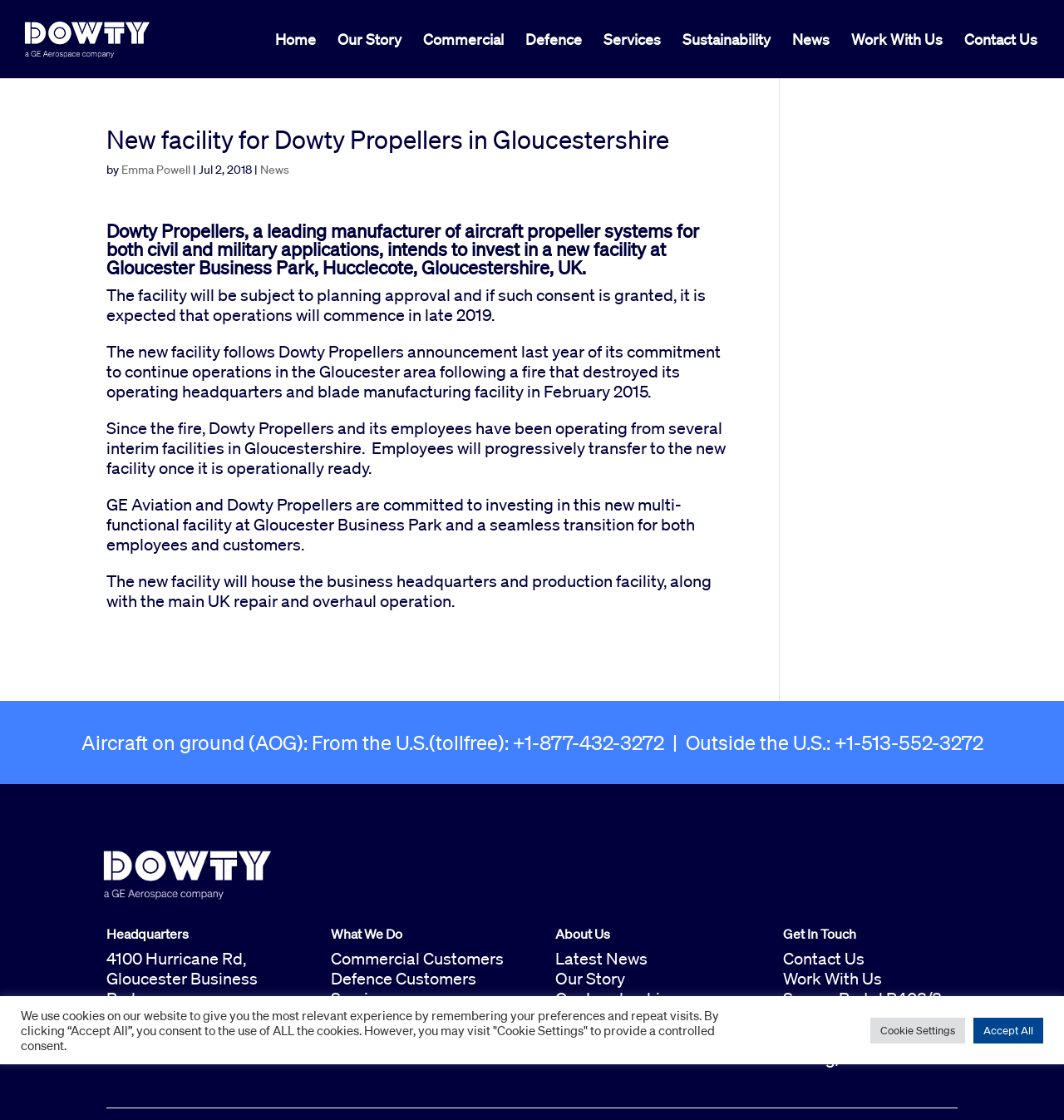What is the link at the bottom of the webpage for?
Look at the webpage screenshot and answer the question with a detailed explanation.

The link at the bottom of the webpage is for 'Spares Portal R408/8-400', which is likely a portal for customers to access spare parts or services related to the company's products.